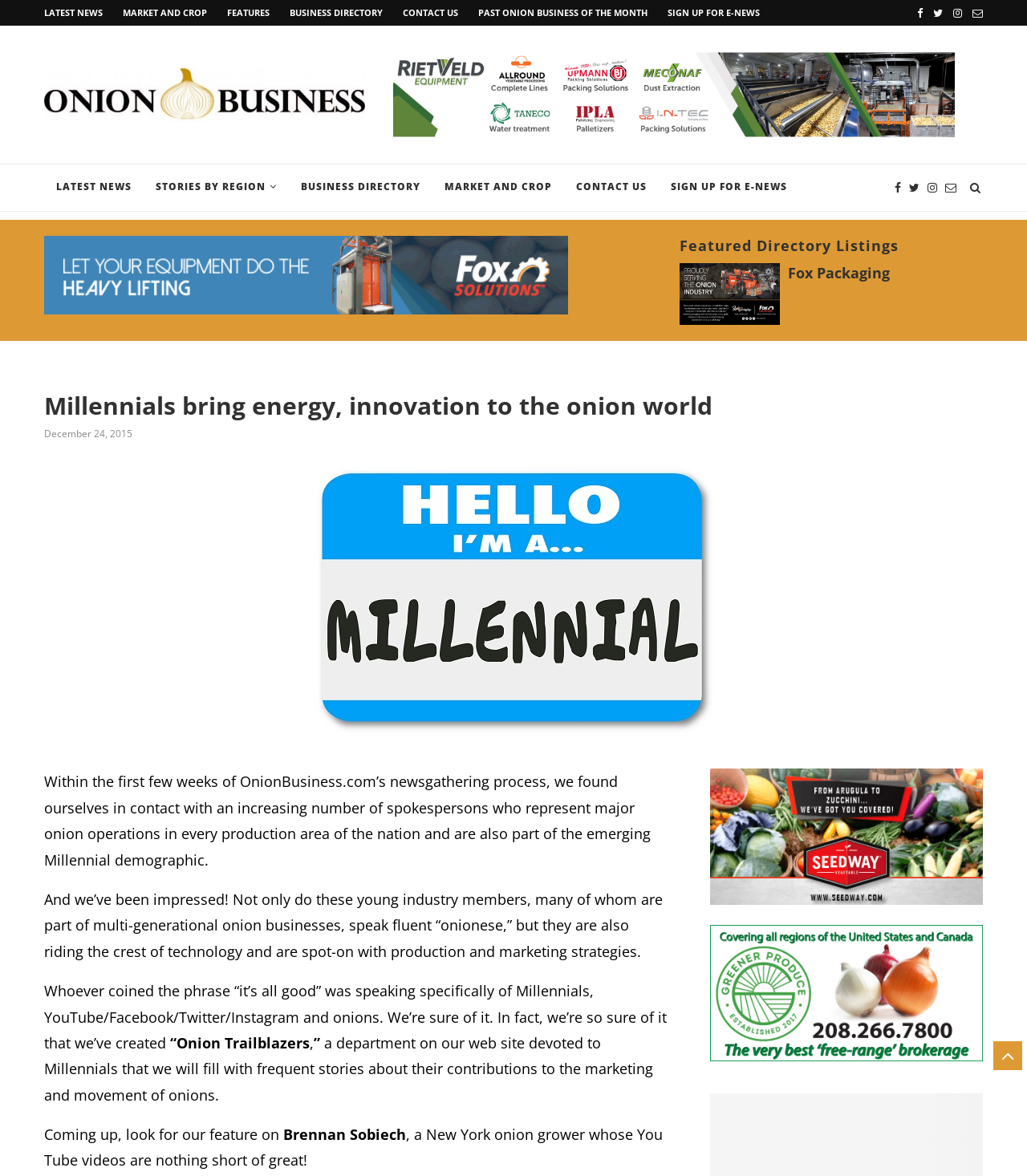Identify the bounding box coordinates of the clickable region required to complete the instruction: "Click on LATEST NEWS". The coordinates should be given as four float numbers within the range of 0 and 1, i.e., [left, top, right, bottom].

[0.043, 0.005, 0.1, 0.016]